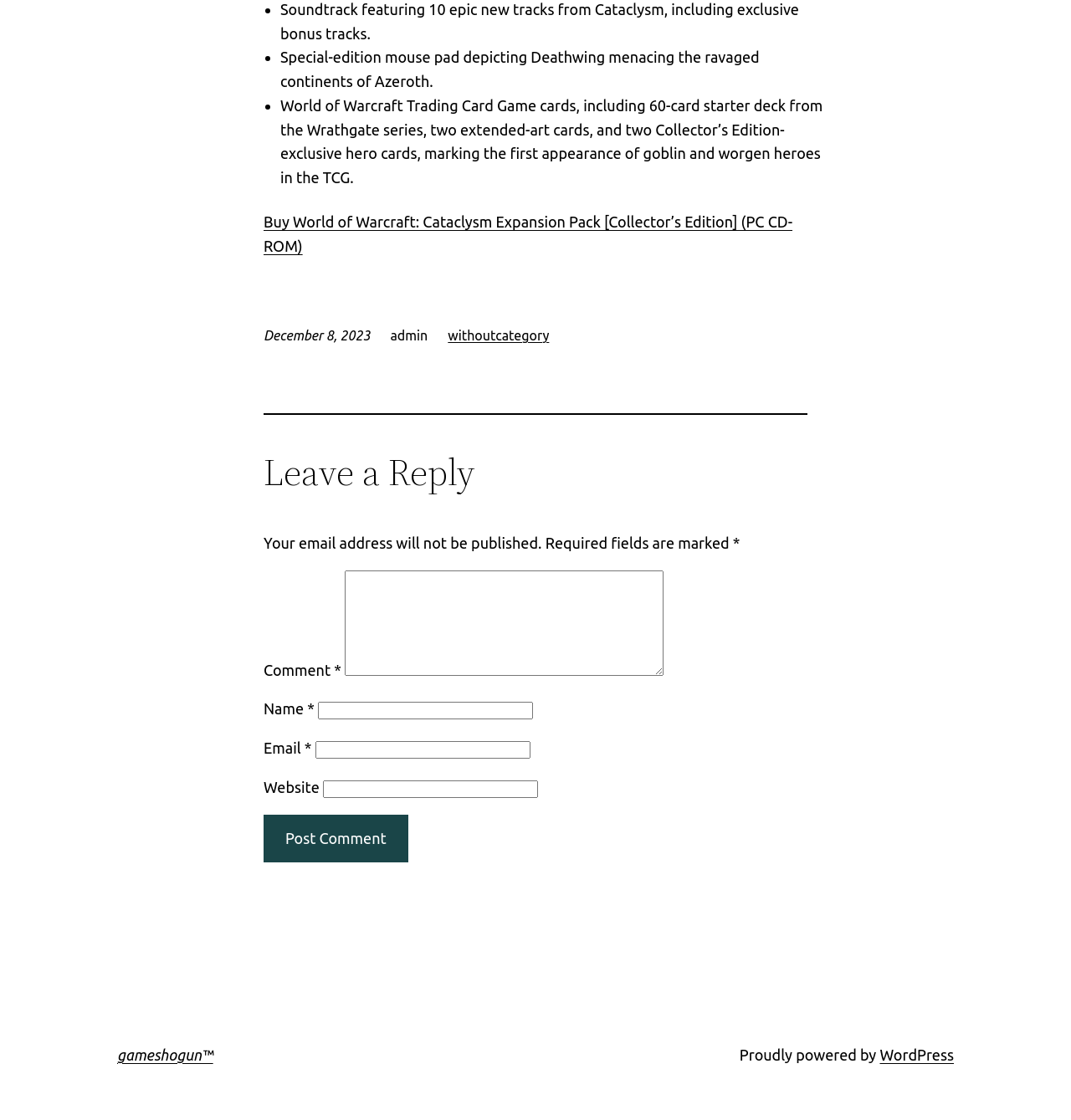What is the theme of the collector's edition of the expansion pack?
Based on the screenshot, provide your answer in one word or phrase.

Cataclysm